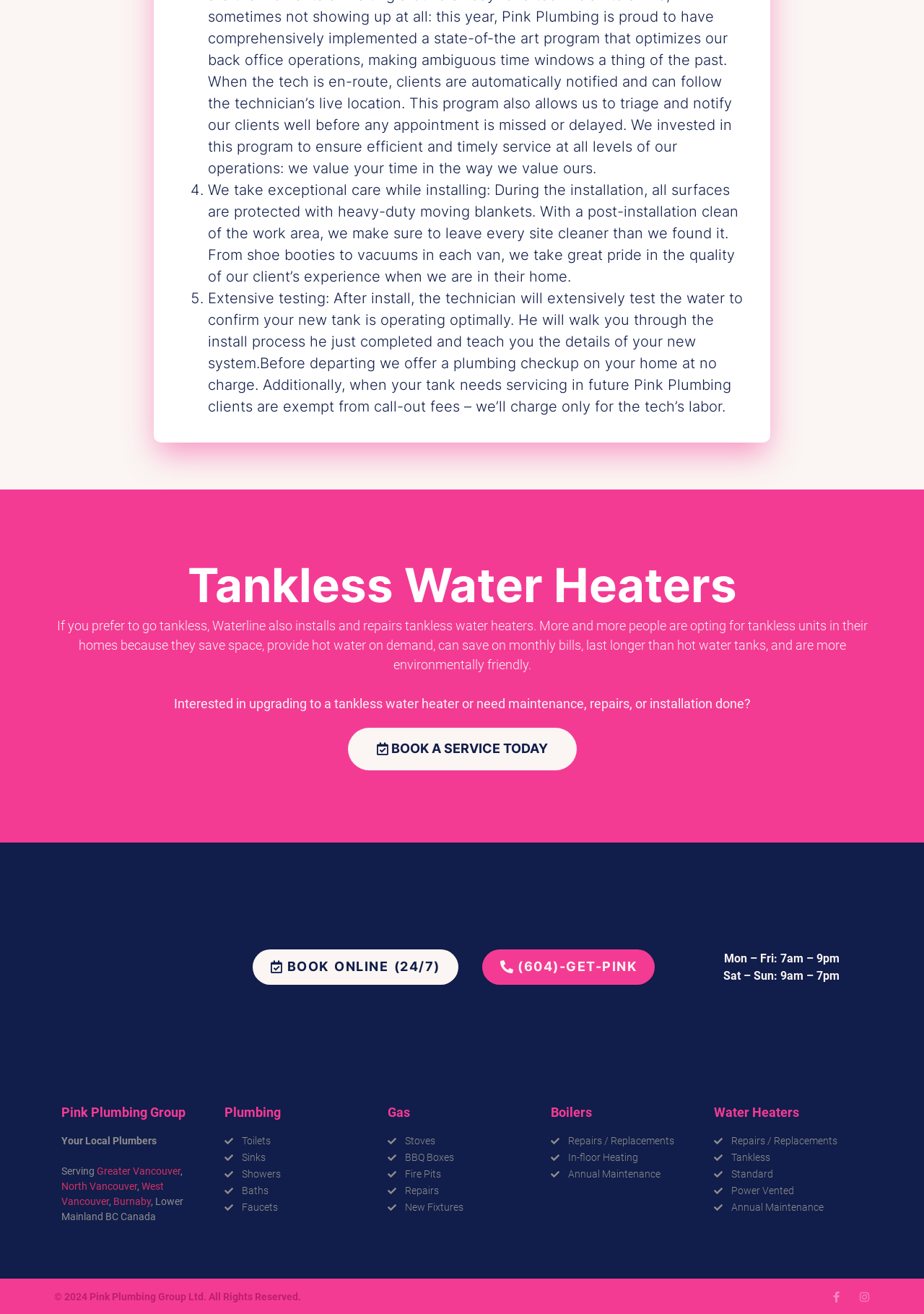What type of water heaters does Pink Plumbing install?
Kindly give a detailed and elaborate answer to the question.

Based on the webpage, Pink Plumbing installs tankless water heaters, which is mentioned in the section 'Tankless Water Heaters'. Additionally, they also install standard water heaters, which is mentioned in the section 'Water Heaters'.